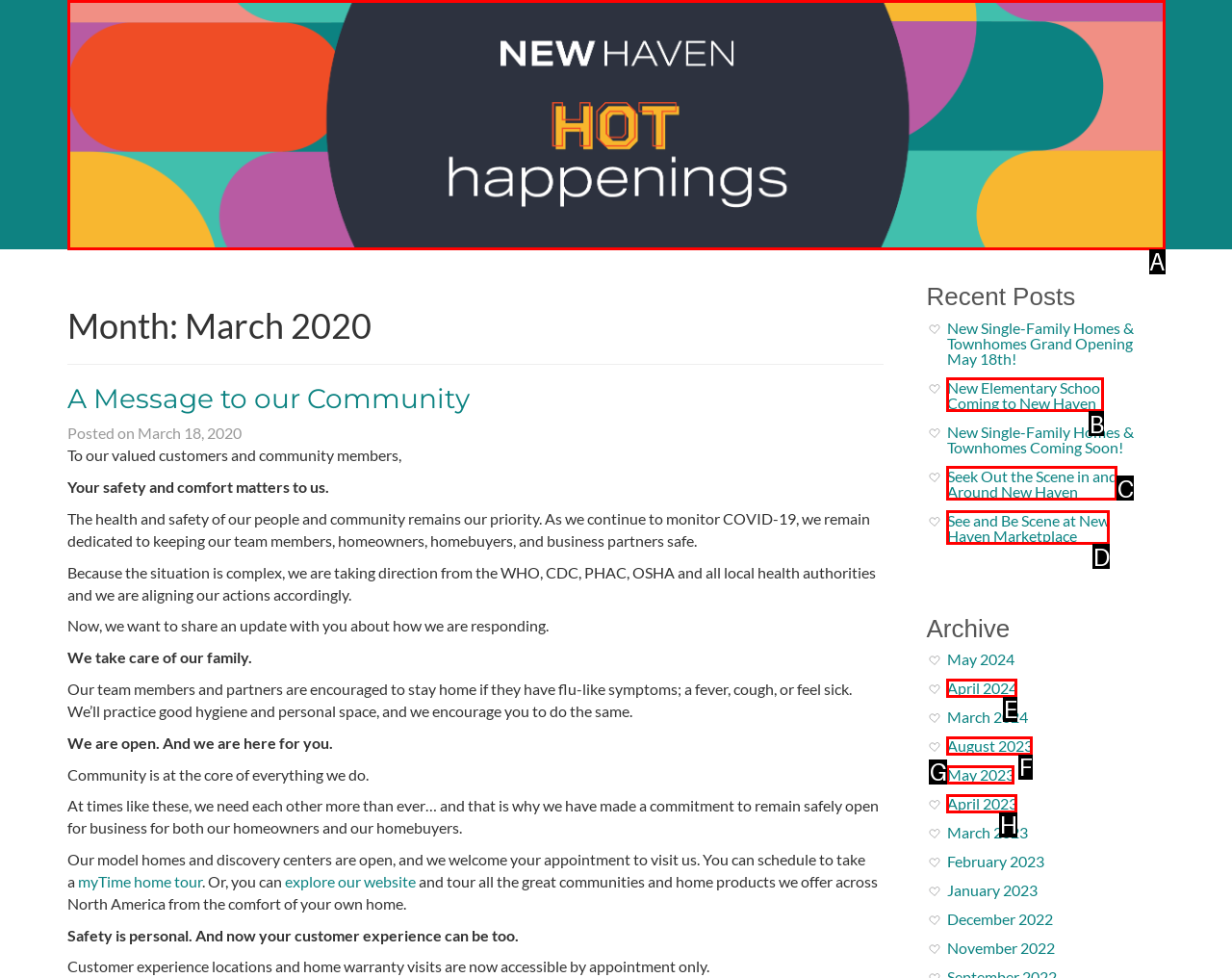Which option should you click on to fulfill this task: Read the post about the new elementary school? Answer with the letter of the correct choice.

B